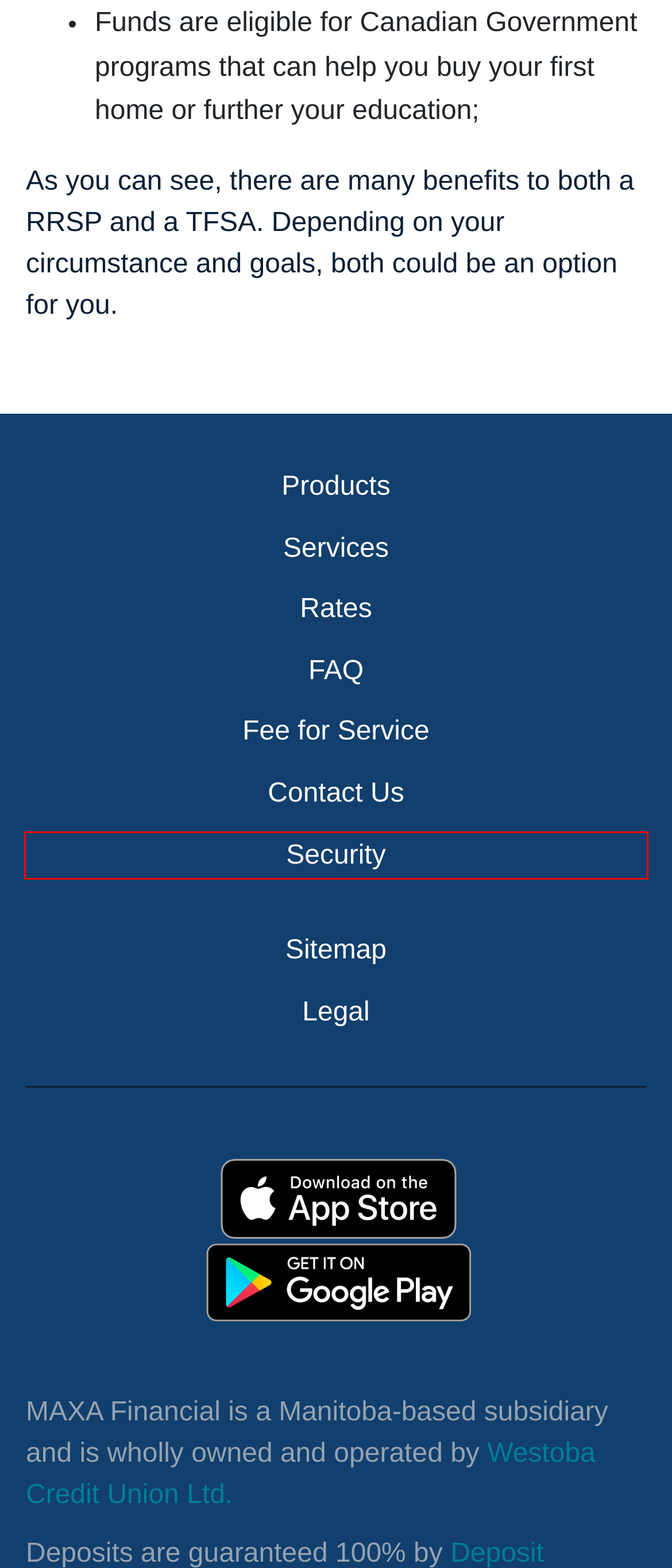Examine the webpage screenshot and identify the UI element enclosed in the red bounding box. Pick the webpage description that most accurately matches the new webpage after clicking the selected element. Here are the candidates:
A. Security - Maxa Financial
B. Products - Maxa Financial
C. Fee for Service - Maxa Financial
D. Services - Maxa Financial
E. Contact Us - Maxa Financial
F. Home - Westoba
G. Sitemap - Maxa Financial
H. Frequently Asked Questions - Maxa Financial

A